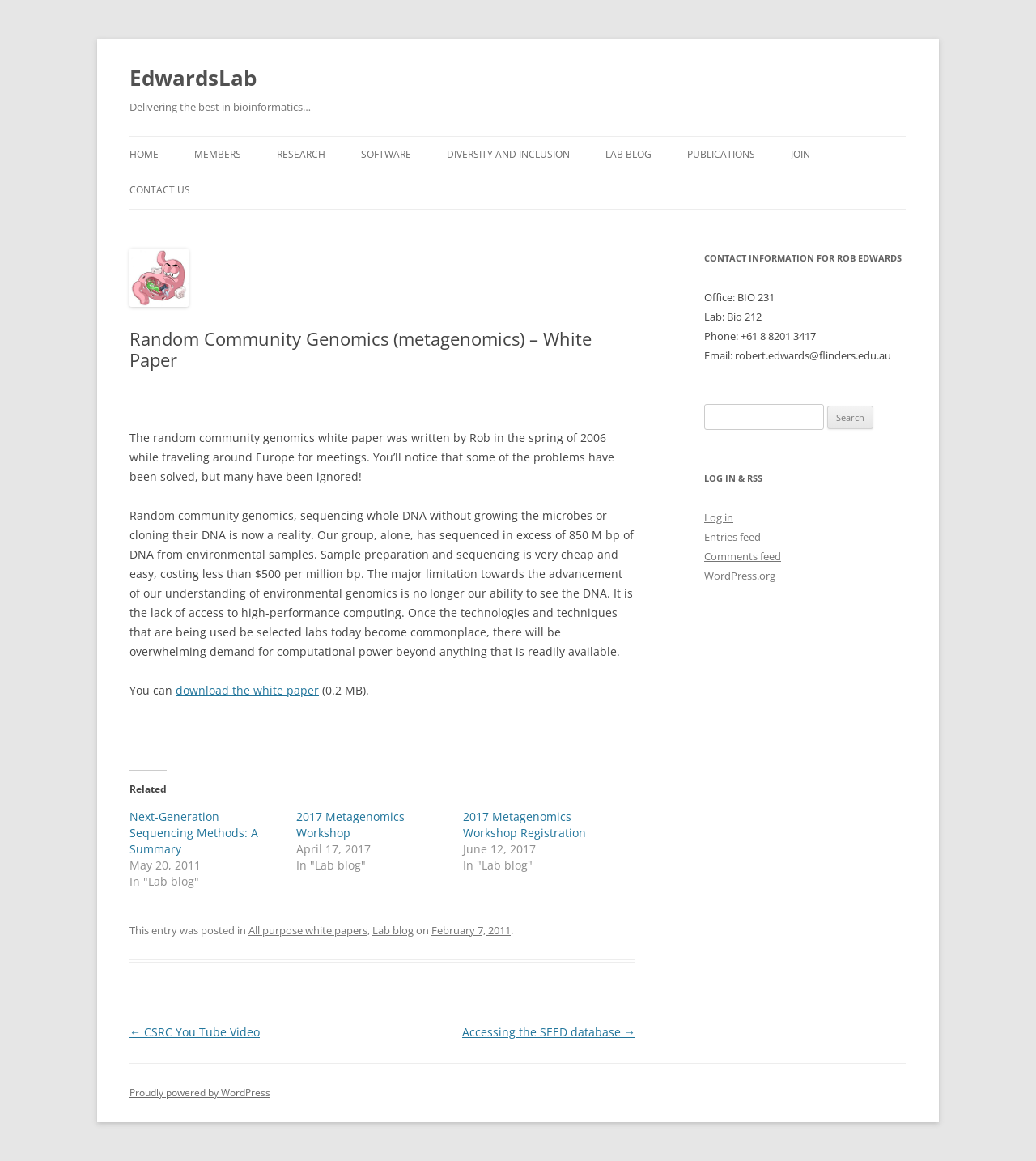What is the name of the author of the white paper?
Please provide a single word or phrase as your answer based on the screenshot.

Rob